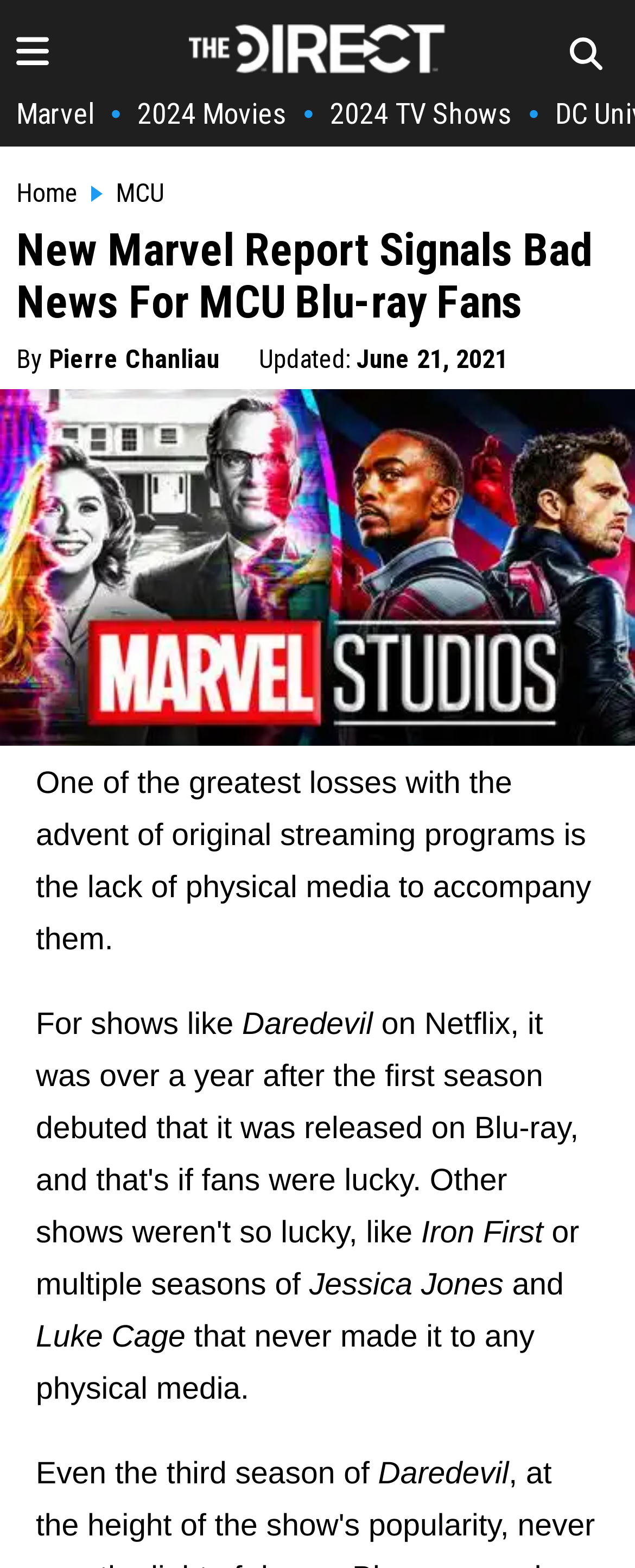Bounding box coordinates are to be given in the format (top-left x, top-left y, bottom-right x, bottom-right y). All values must be floating point numbers between 0 and 1. Provide the bounding box coordinate for the UI element described as: MCU

[0.123, 0.114, 0.259, 0.133]